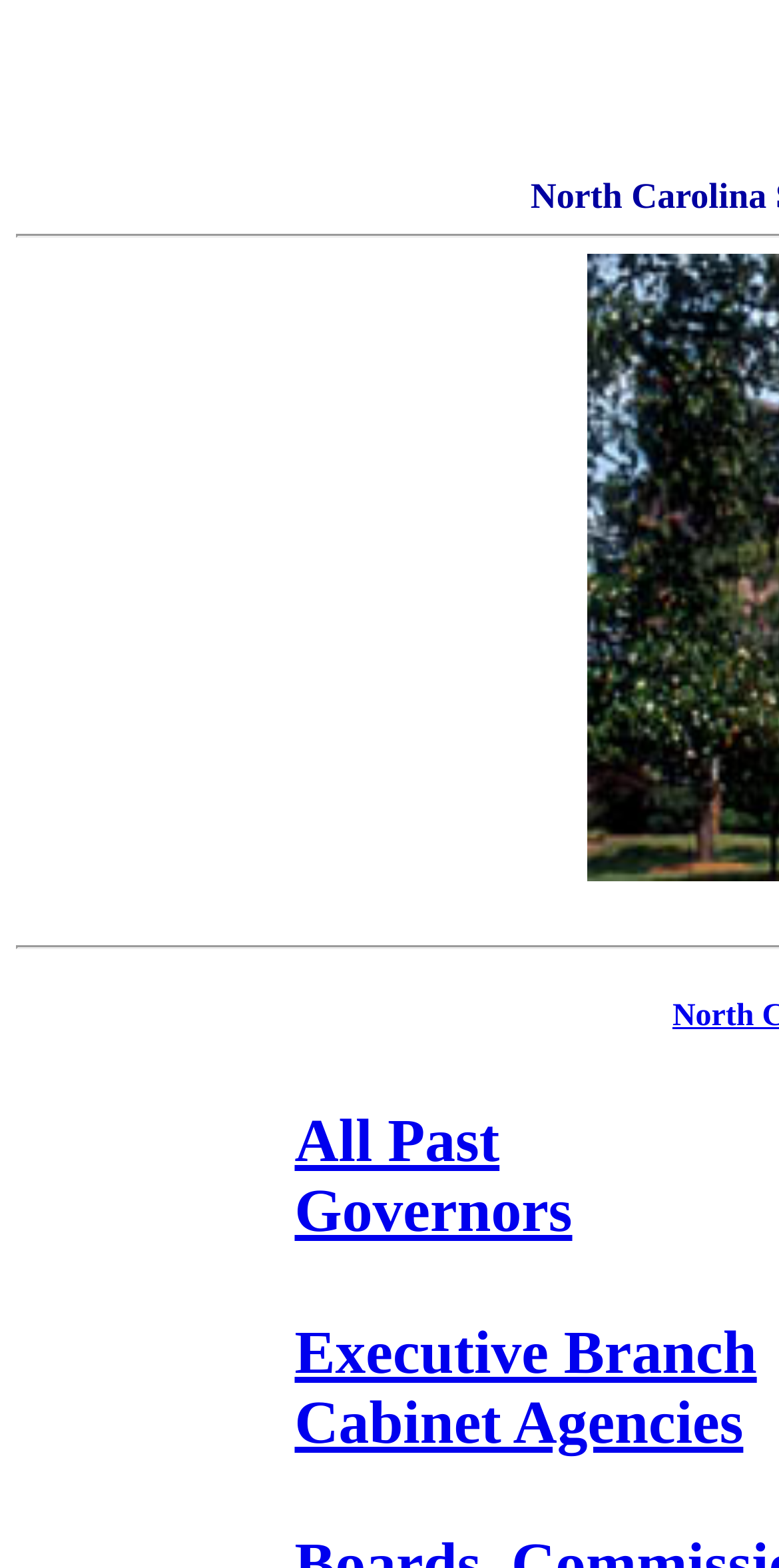What is the text of the second link?
Refer to the screenshot and deliver a thorough answer to the question presented.

I found the second link element with the text 'Executive Branch Cabinet Agencies' at coordinates [0.378, 0.84, 0.972, 0.928].